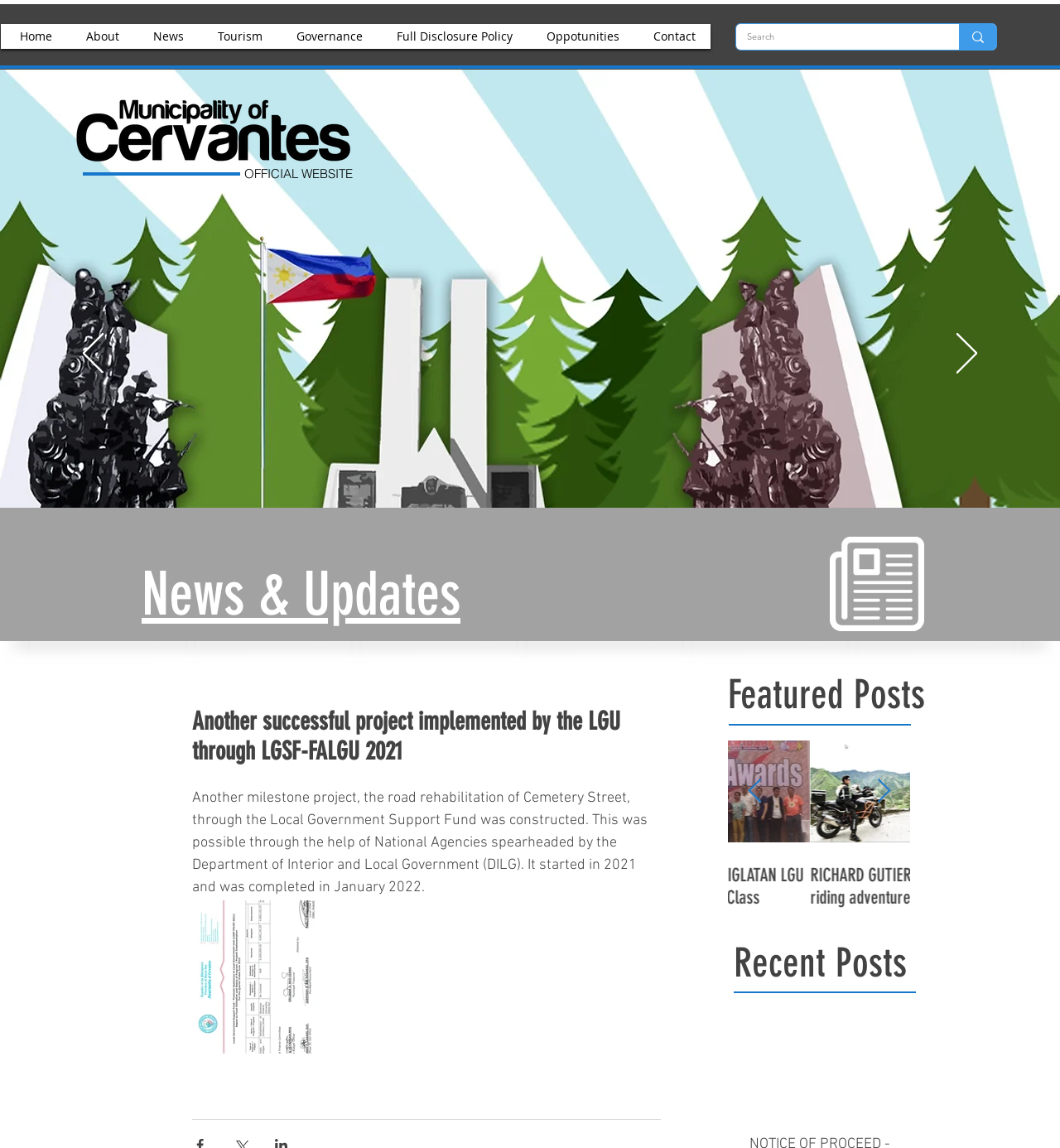What is the topic of the featured post?
Using the image, respond with a single word or phrase.

Road rehabilitation project